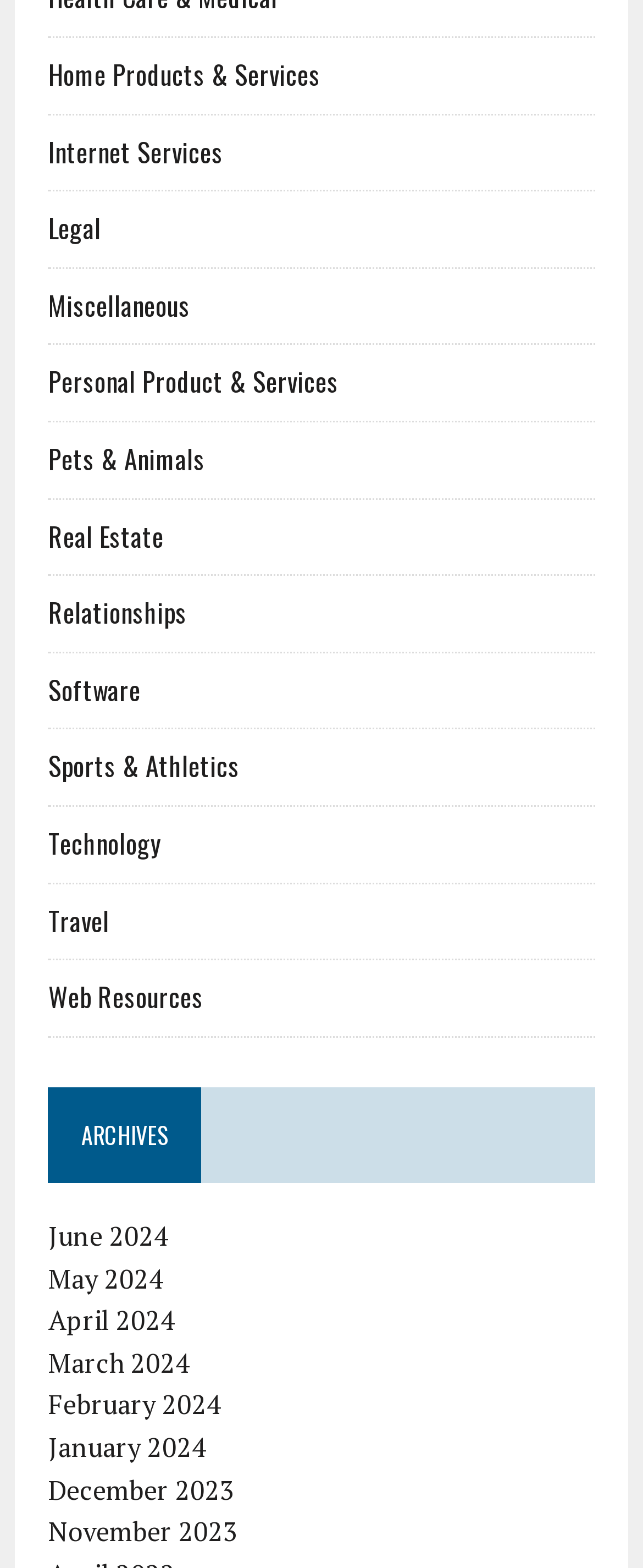Provide your answer to the question using just one word or phrase: What is the most recent month listed in the ARCHIVES section?

June 2024